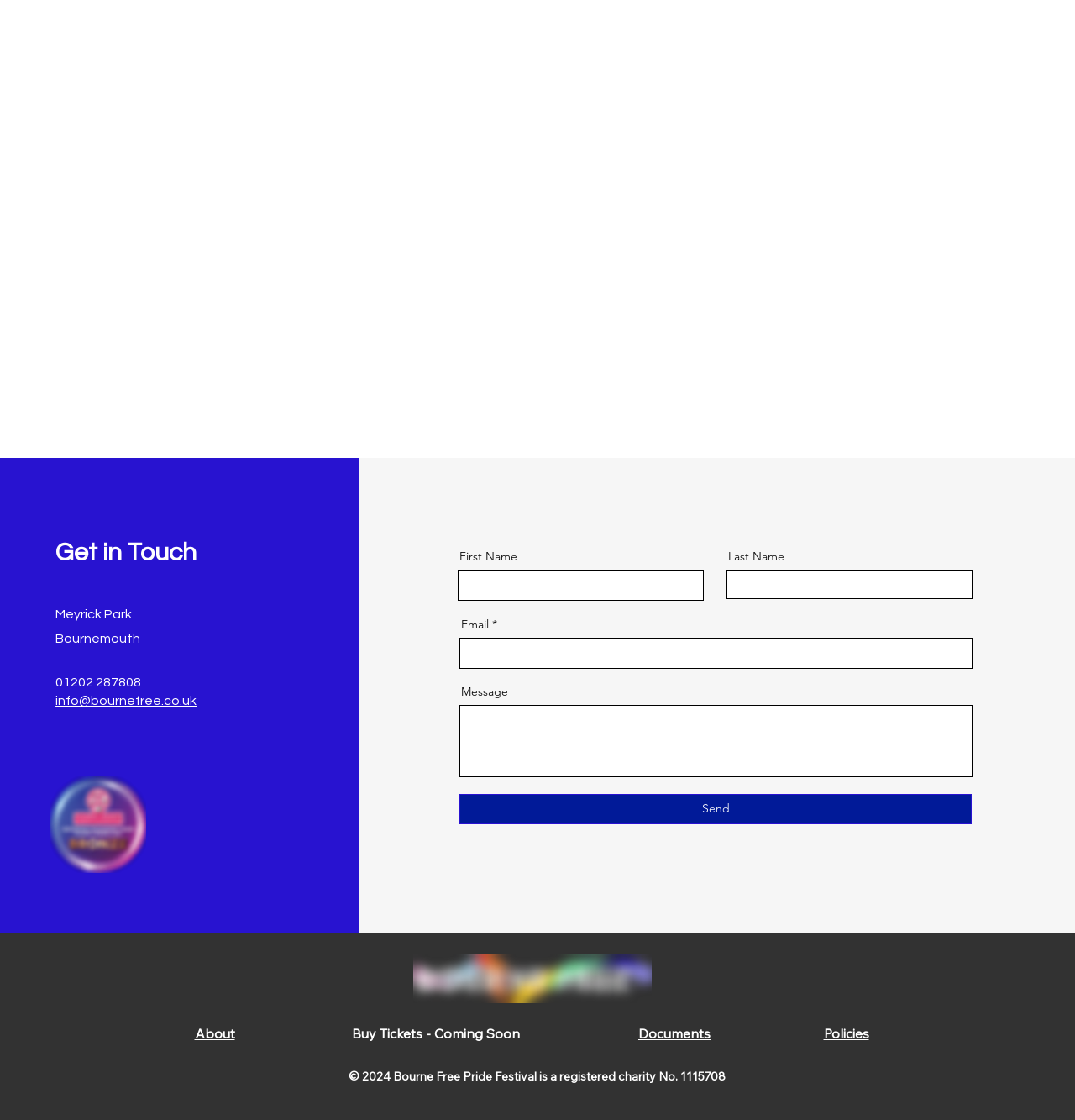Answer the question in a single word or phrase:
What is the email address to contact?

info@bournefree.co.uk